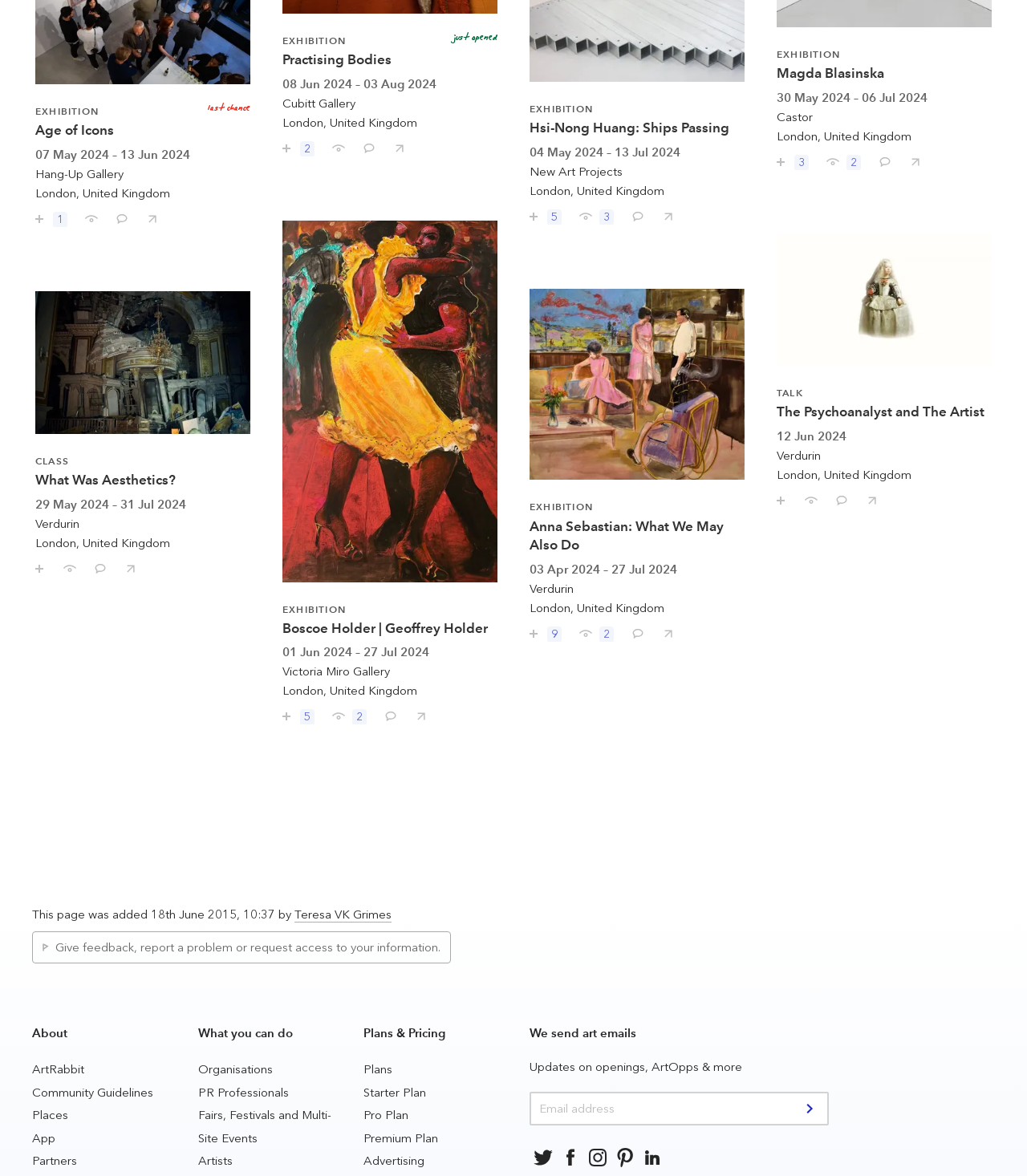Identify the bounding box coordinates of the part that should be clicked to carry out this instruction: "Save Age of Icons".

[0.023, 0.172, 0.073, 0.193]